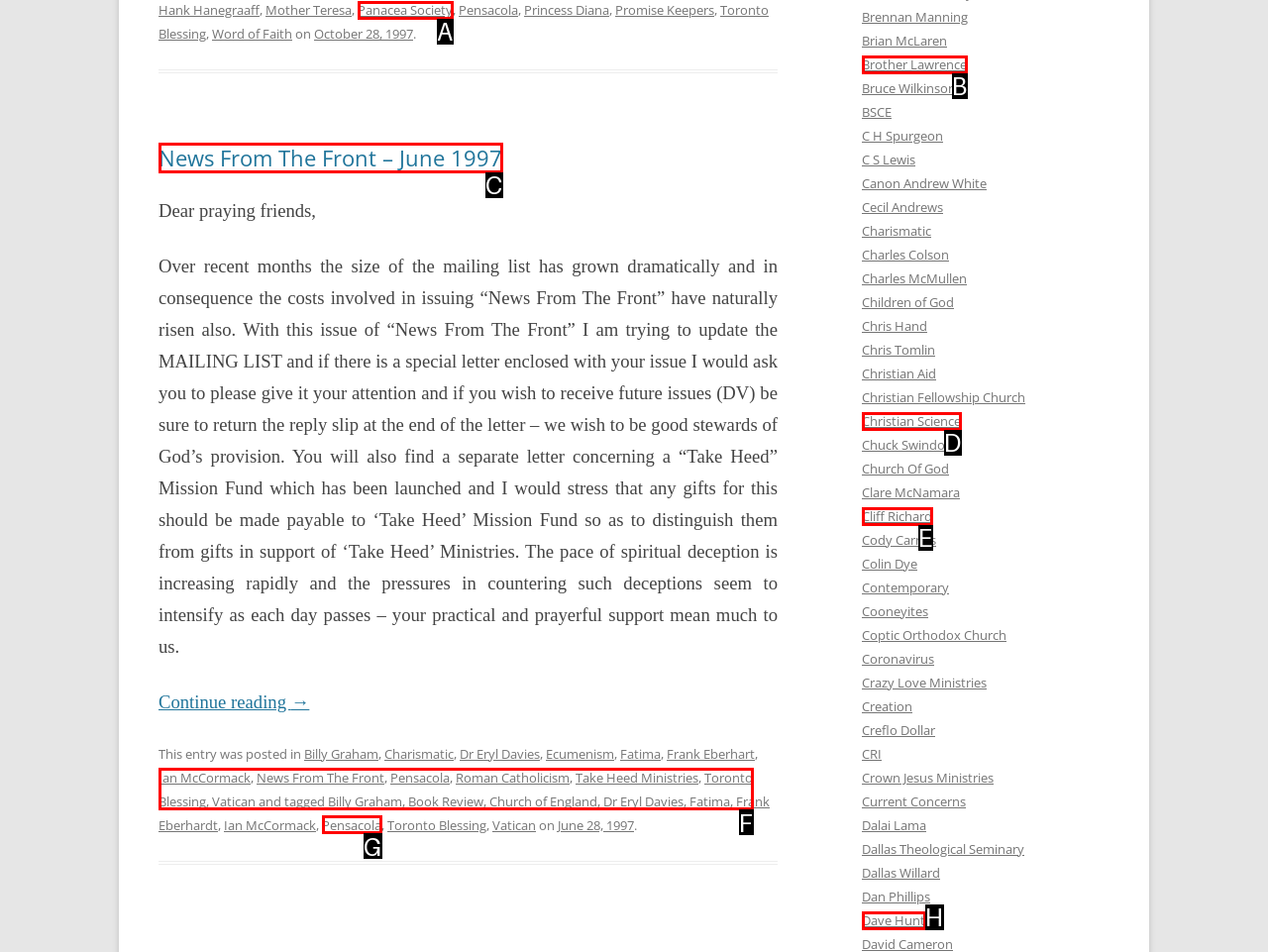Given the instruction: Learn more about the Toronto Blessing, which HTML element should you click on?
Answer with the letter that corresponds to the correct option from the choices available.

F